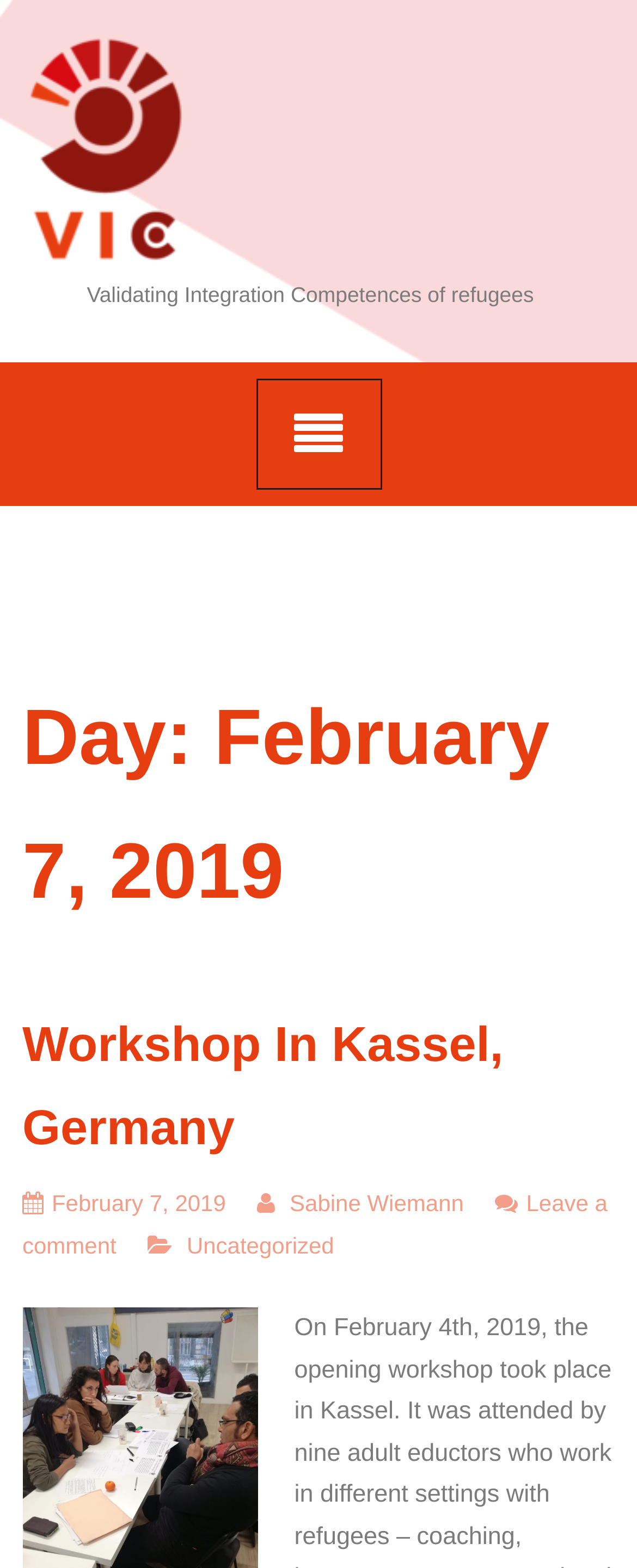Explain in detail what you observe on this webpage.

The webpage appears to be a blog post or article page. At the top, there is a link with the text "VIC" accompanied by an image with the same name, positioned near the top-left corner. To the right of this link, there is a static text element that reads "Validating Integration Competences of refugees".

Below this, there is a button with no text, situated roughly in the middle of the page. Above the button, there is a header section that spans almost the entire width of the page. This header section contains a heading that displays the date "February 7, 2019" on the left side.

Further down, there is another header section that contains several links. The first link is a heading that reads "Workshop In Kassel, Germany", positioned on the left side. Below this, there are four links: one with a calendar icon and the date "February 7, 2019", another with a person icon and the name "Sabine Wiemann", a third link that reads "Leave a comment", and a fourth link that reads "Uncategorized". These links are arranged vertically, with the first two on the left side and the last two on the right side.